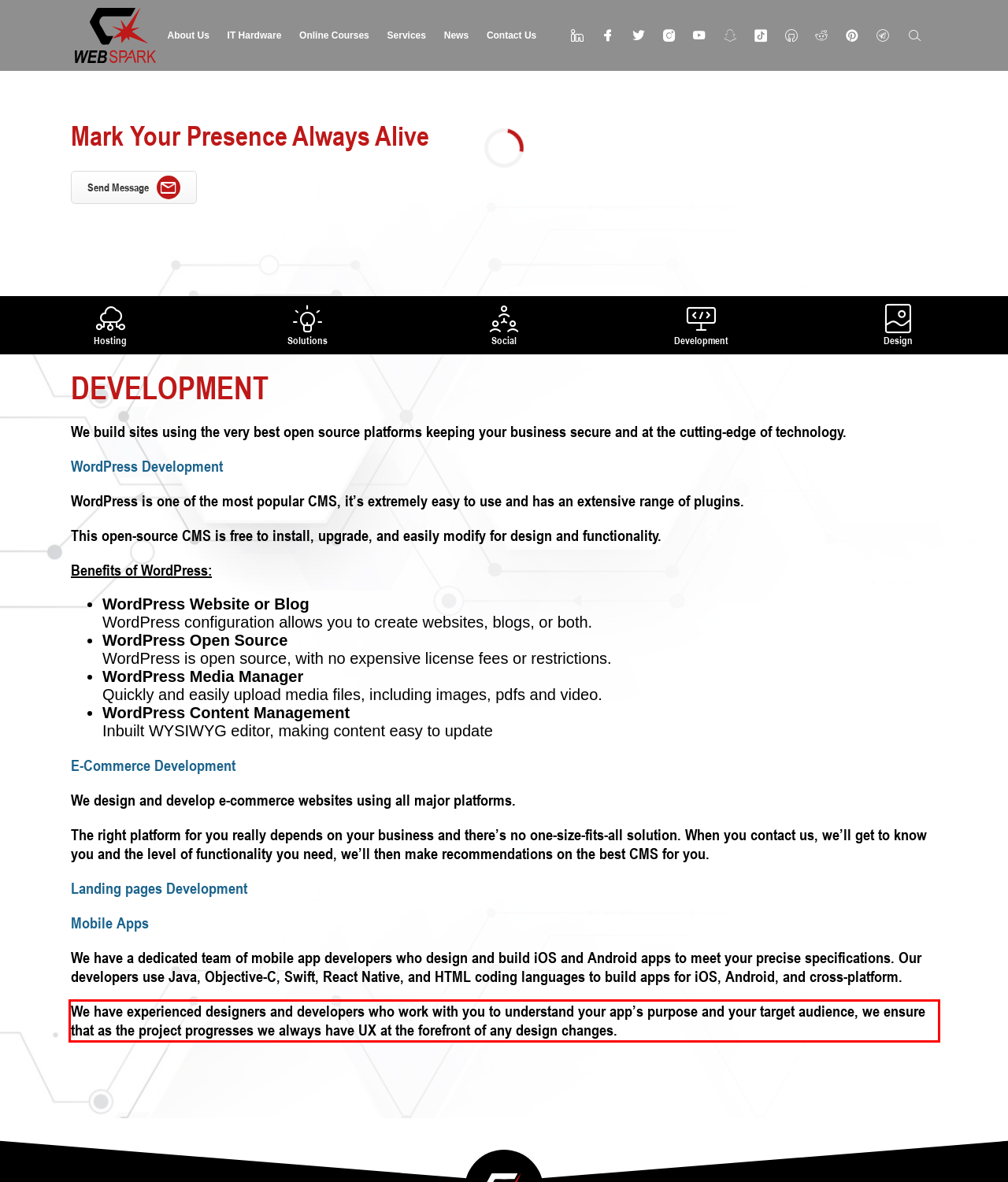Within the screenshot of the webpage, there is a red rectangle. Please recognize and generate the text content inside this red bounding box.

We have experienced designers and developers who work with you to understand your app’s purpose and your target audience, we ensure that as the project progresses we always have UX at the forefront of any design changes.